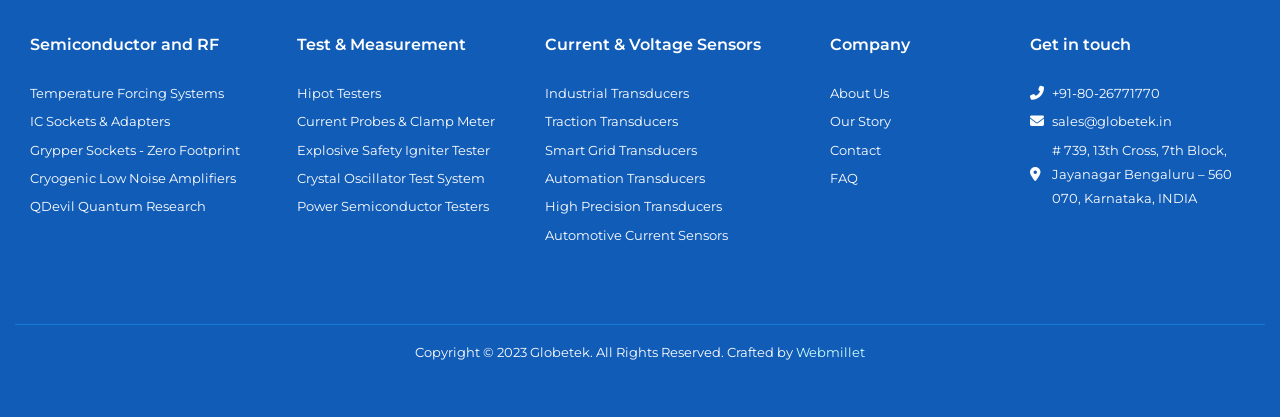What is the address of the company?
From the image, respond using a single word or phrase.

# 739, 13th Cross, 7th Block, Jayanagar Bengaluru – 560 070, Karnataka, INDIA